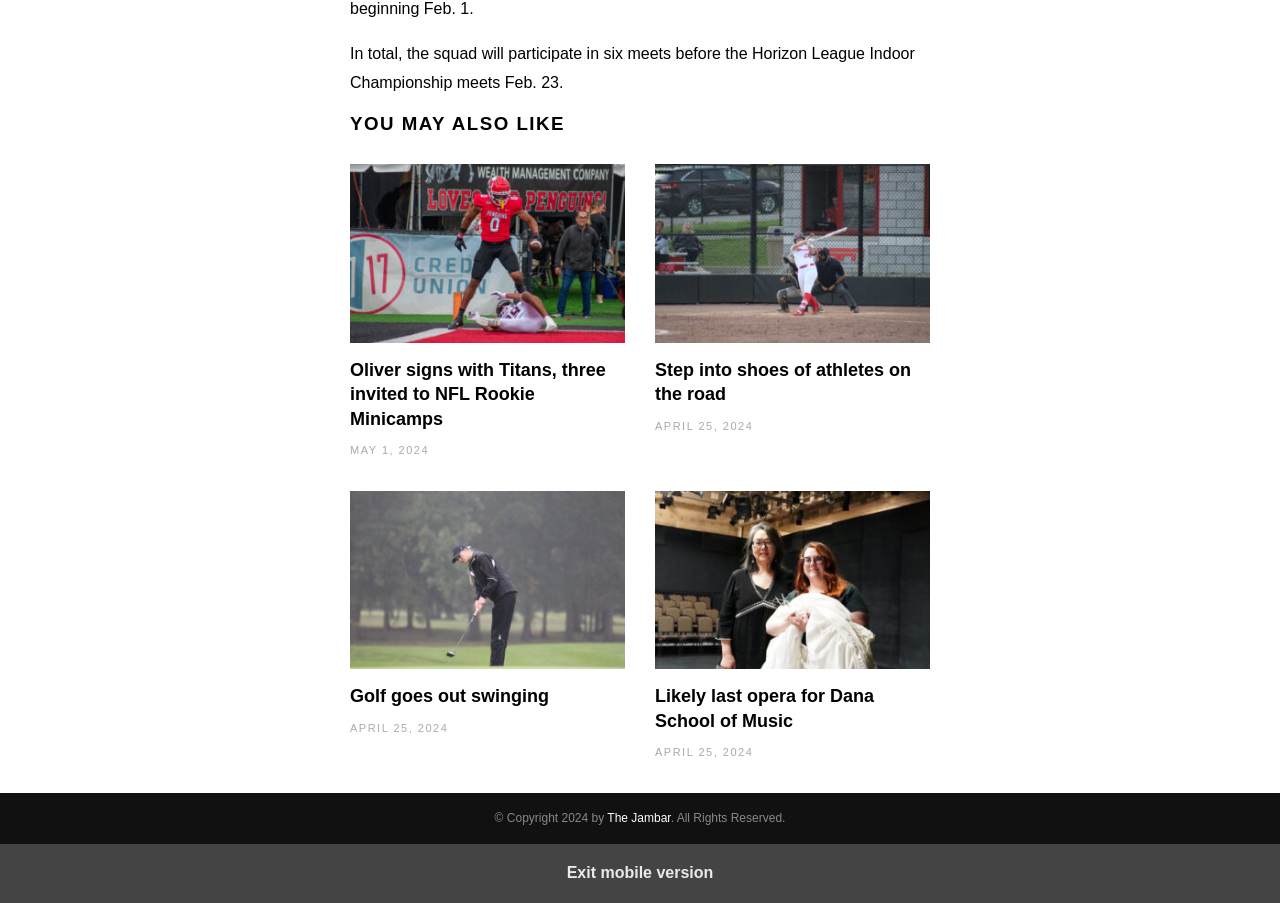How many articles are on this webpage?
By examining the image, provide a one-word or phrase answer.

4